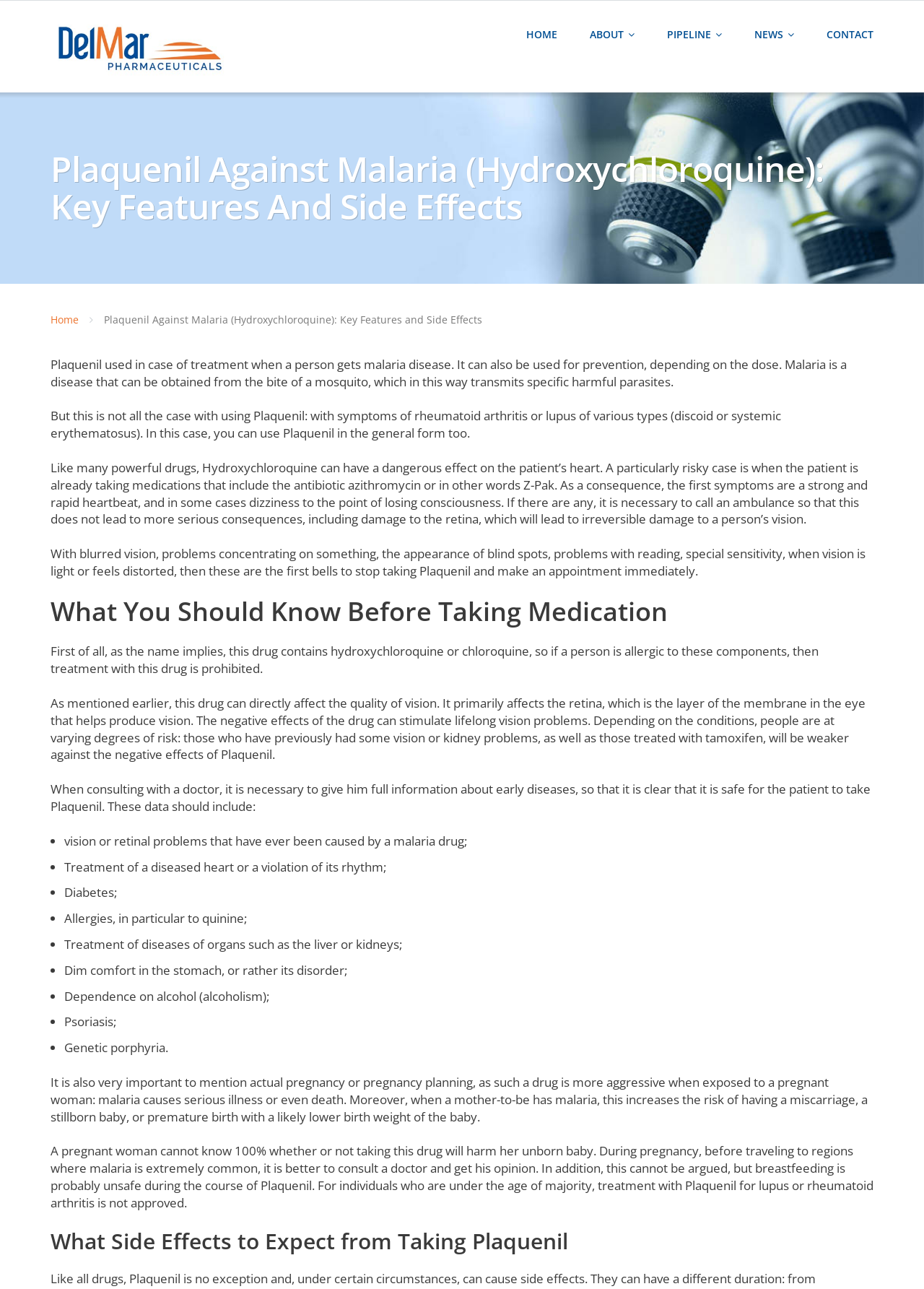Answer the following in one word or a short phrase: 
What should you know before taking Plaquenil?

Medical history and allergies